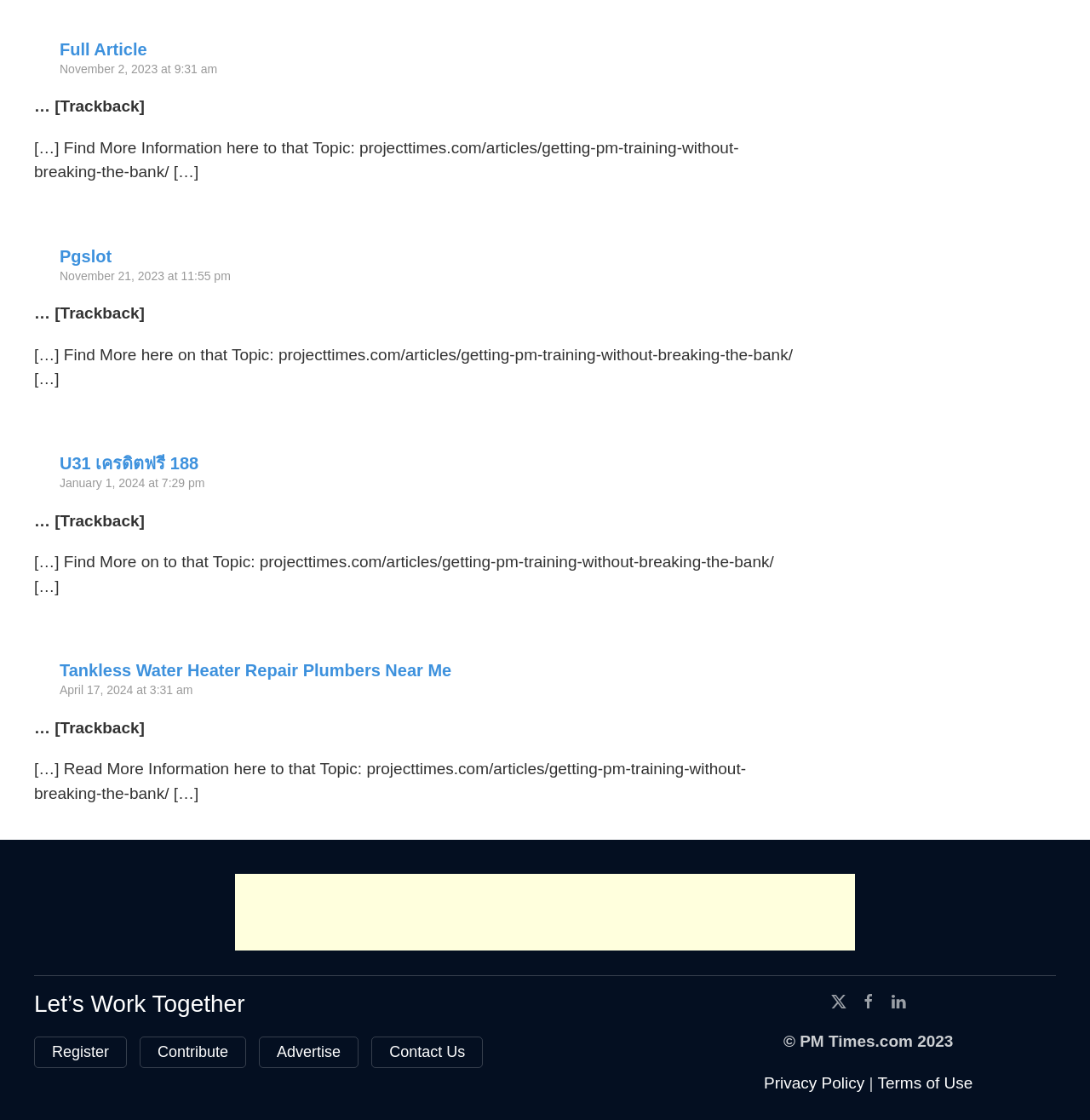What is the copyright year of the website?
Answer briefly with a single word or phrase based on the image.

2023